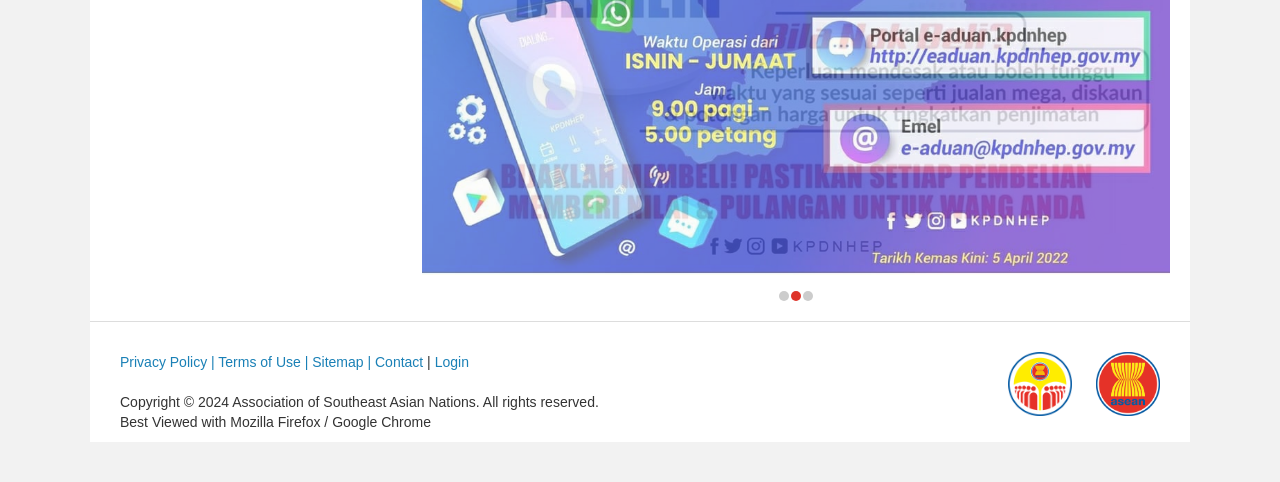Provide a one-word or one-phrase answer to the question:
How many images are in the footer?

2